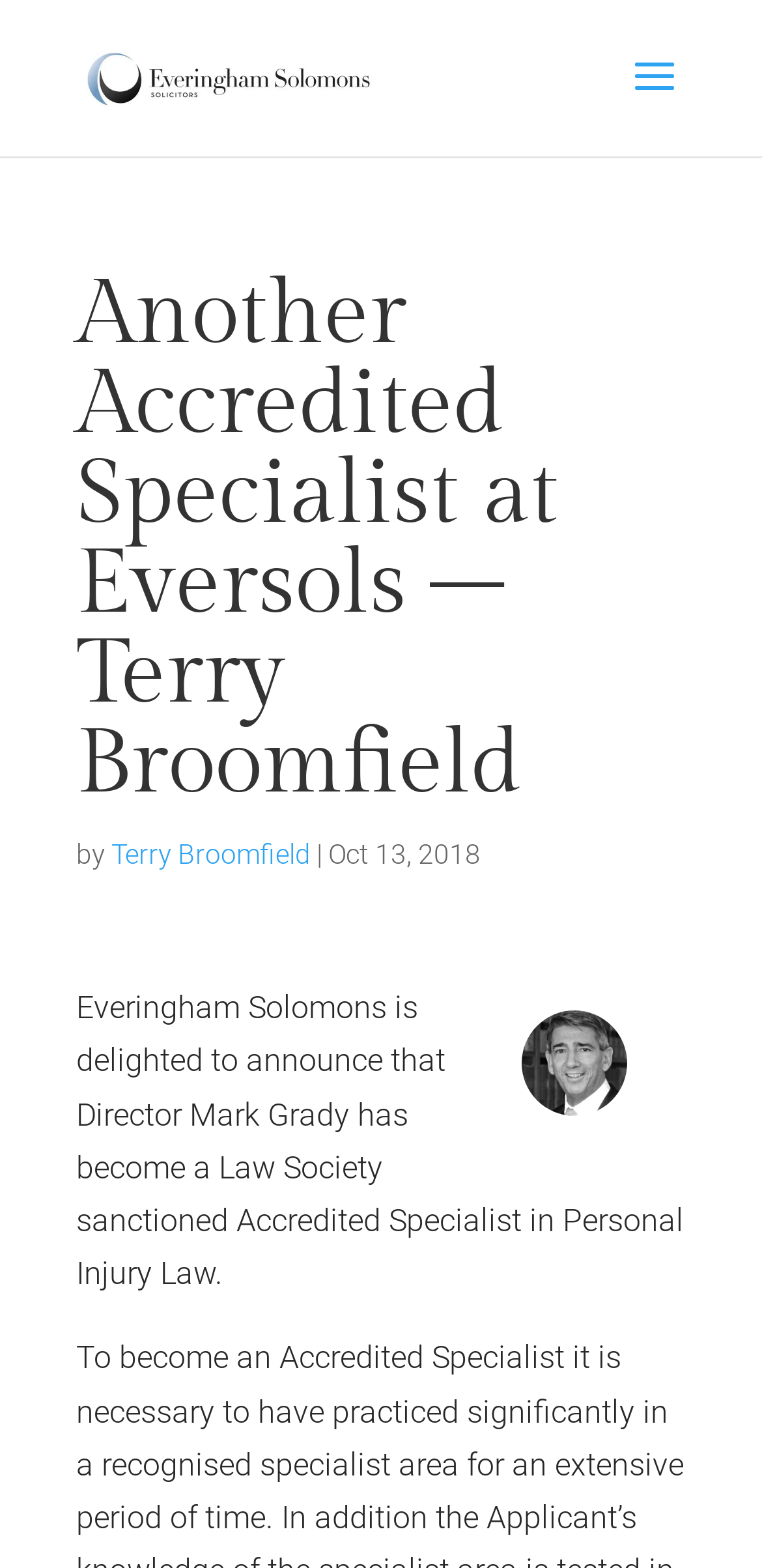Based on the image, please elaborate on the answer to the following question:
Who is the accredited specialist?

The answer can be found in the heading 'Another Accredited Specialist at Eversols – Terry Broomfield' and the link 'Terry Broomfield' which suggests that Terry Broomfield is the accredited specialist.